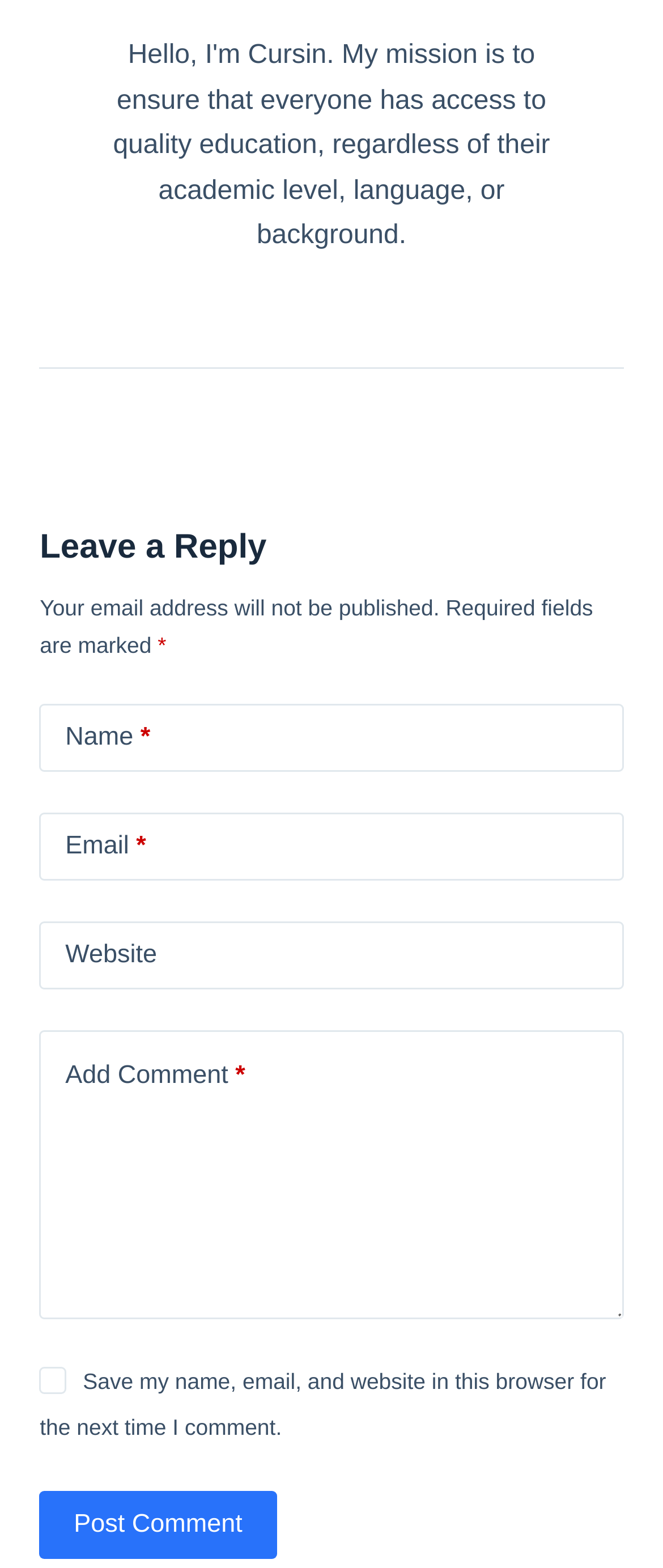Find the bounding box coordinates for the area that should be clicked to accomplish the instruction: "Save your information for next time".

[0.06, 0.872, 0.101, 0.889]